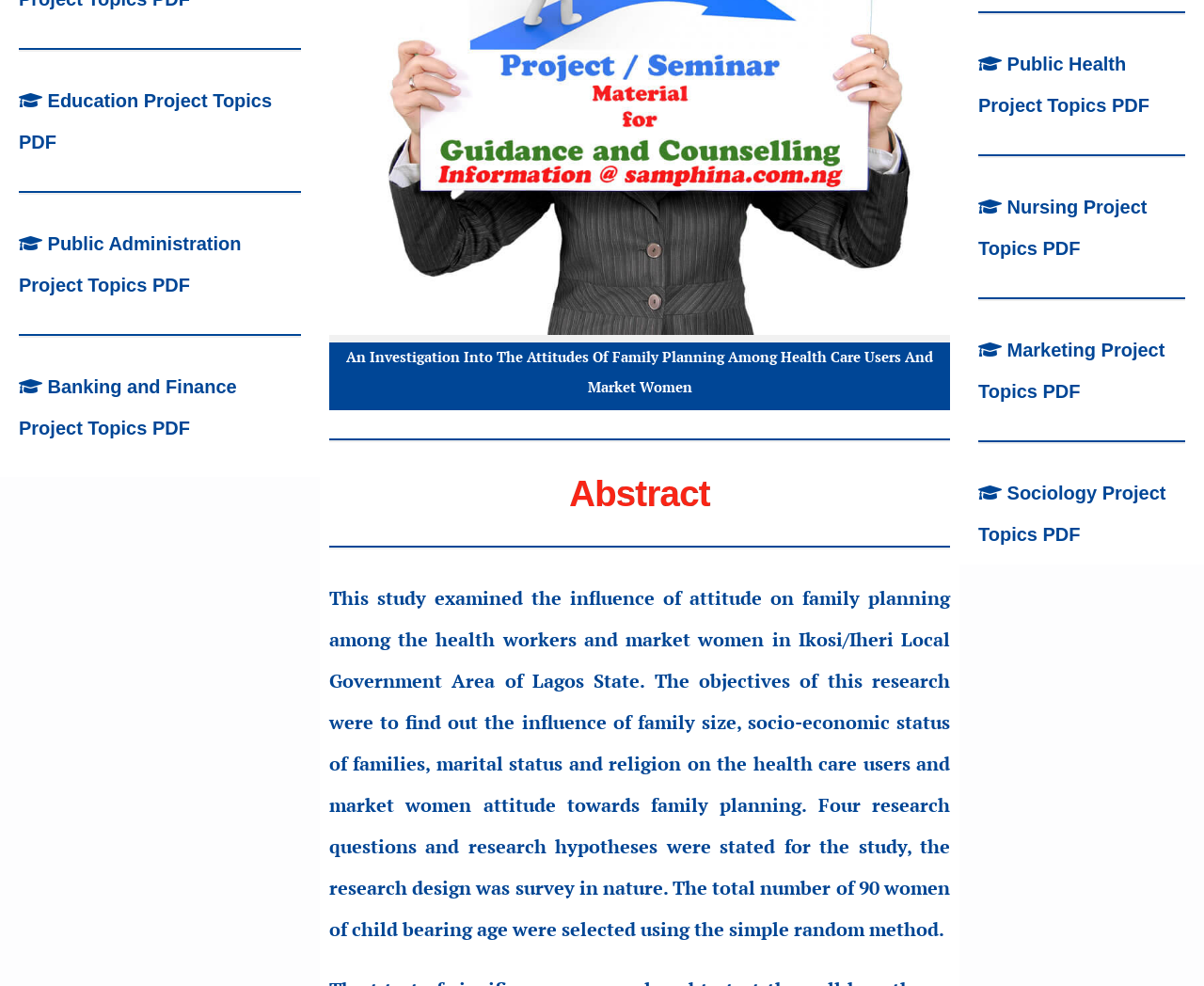Provide the bounding box coordinates in the format (top-left x, top-left y, bottom-right x, bottom-right y). All values are floating point numbers between 0 and 1. Determine the bounding box coordinate of the UI element described as: Public Administration Project Topics PDF

[0.016, 0.237, 0.2, 0.3]